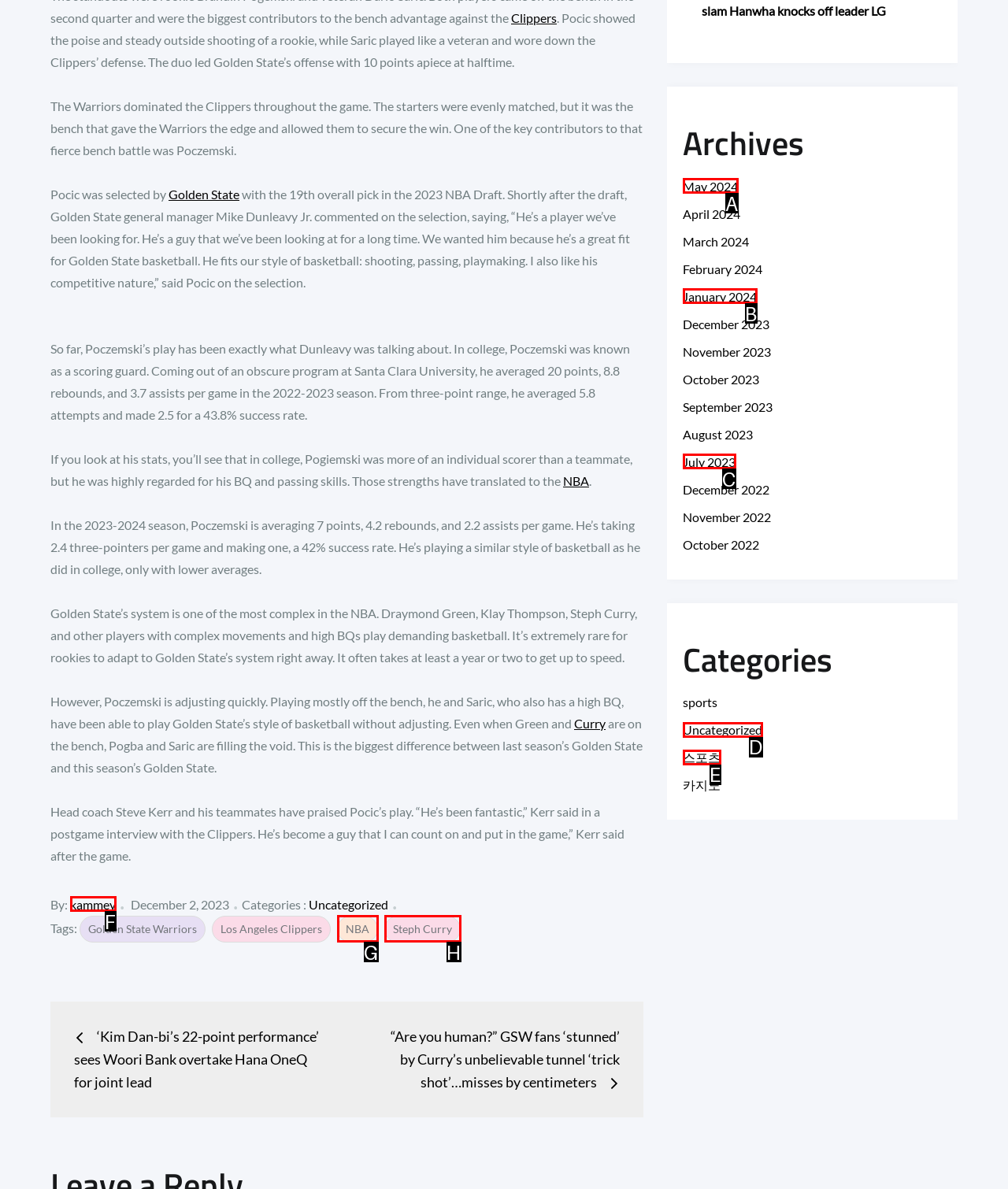From the description: 스포츠, identify the option that best matches and reply with the letter of that option directly.

E